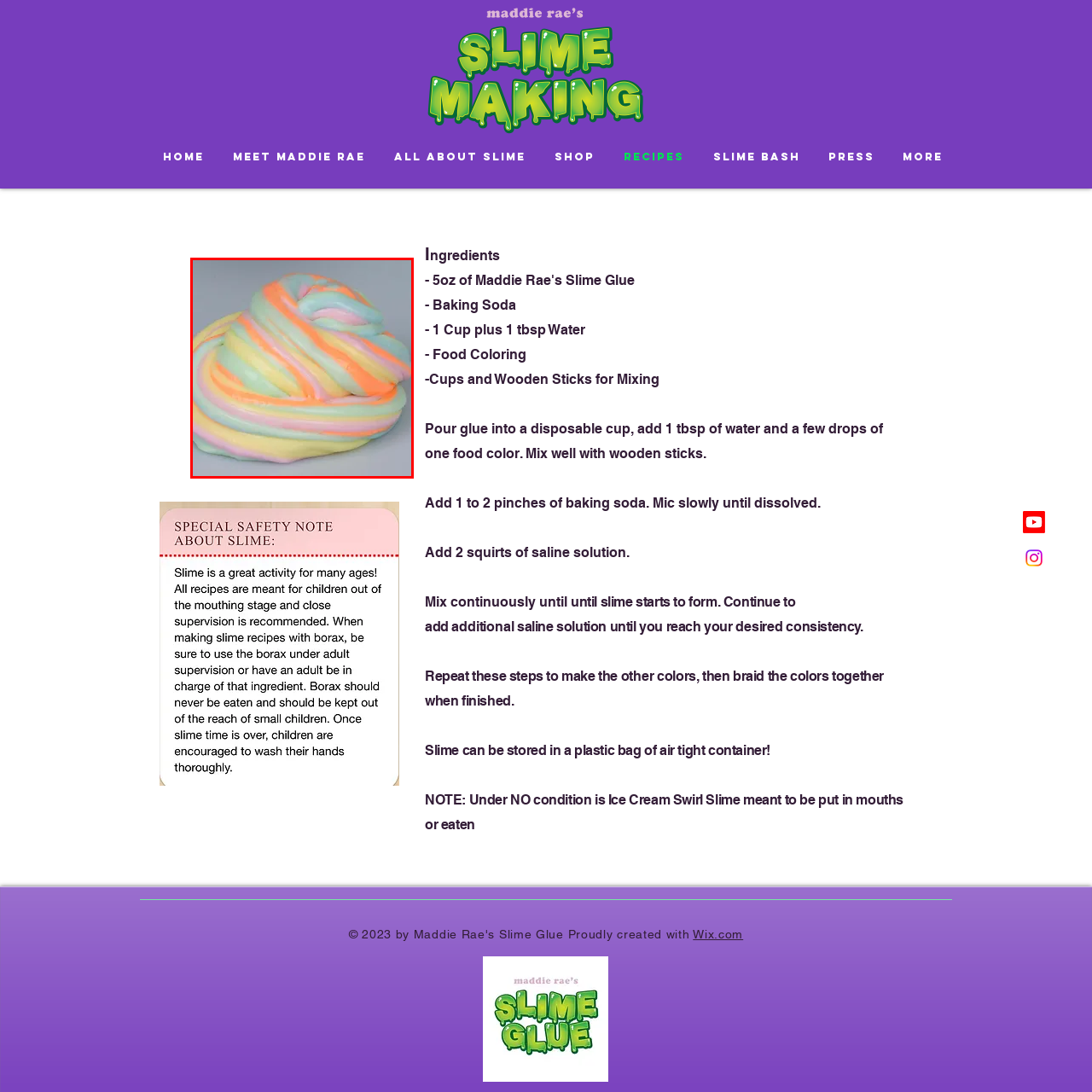What is the texture of the slime?  
Carefully review the image highlighted by the red outline and respond with a comprehensive answer based on the image's content.

The texture of the slime appears smooth and fluffy, which is inviting and tactile, making it perfect for creative sensory play.